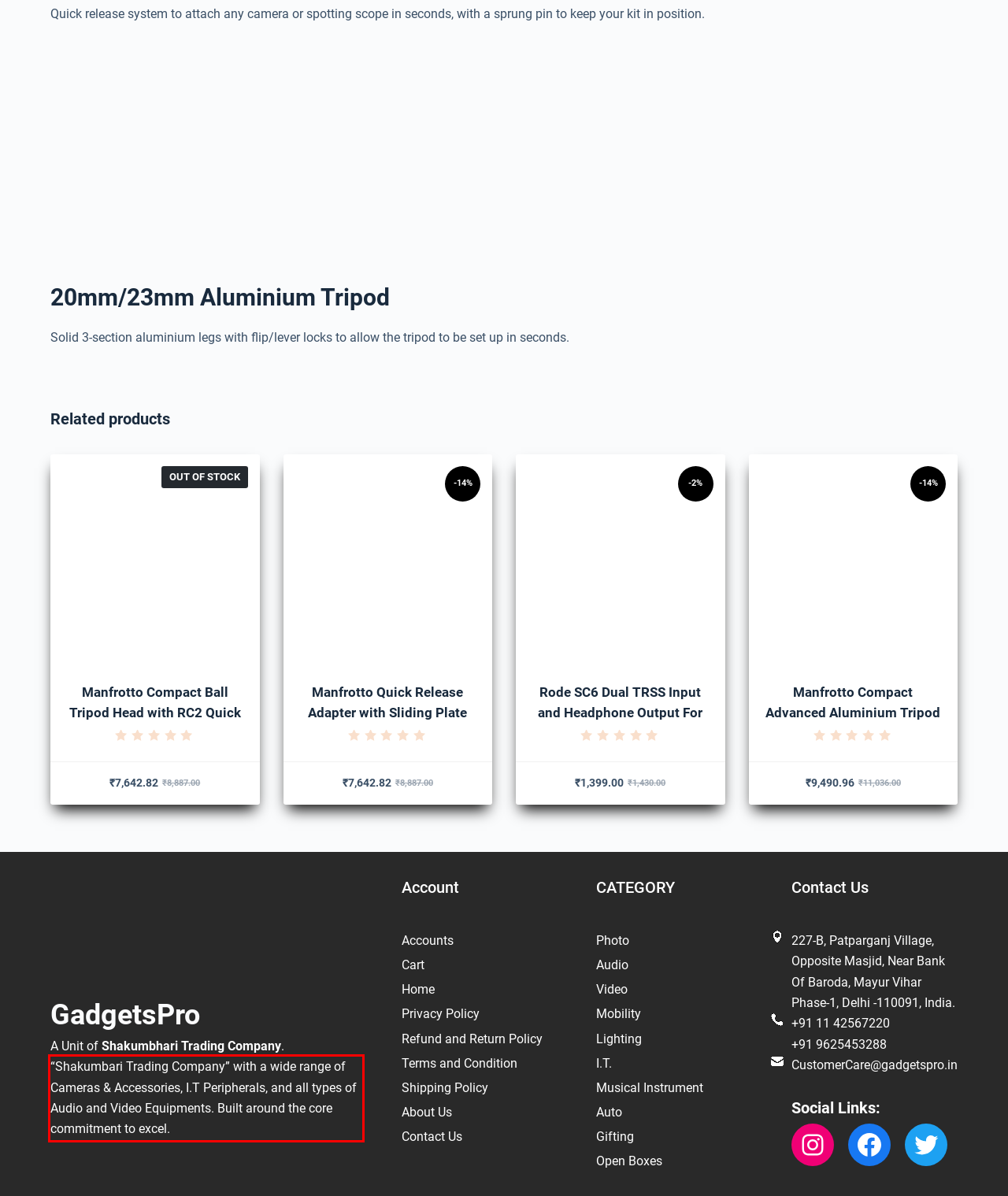Within the screenshot of the webpage, locate the red bounding box and use OCR to identify and provide the text content inside it.

“Shakumbari Trading Company” with a wide range of Cameras & Accessories, I.T Peripherals, and all types of Audio and Video Equipments. Built around the core commitment to excel.